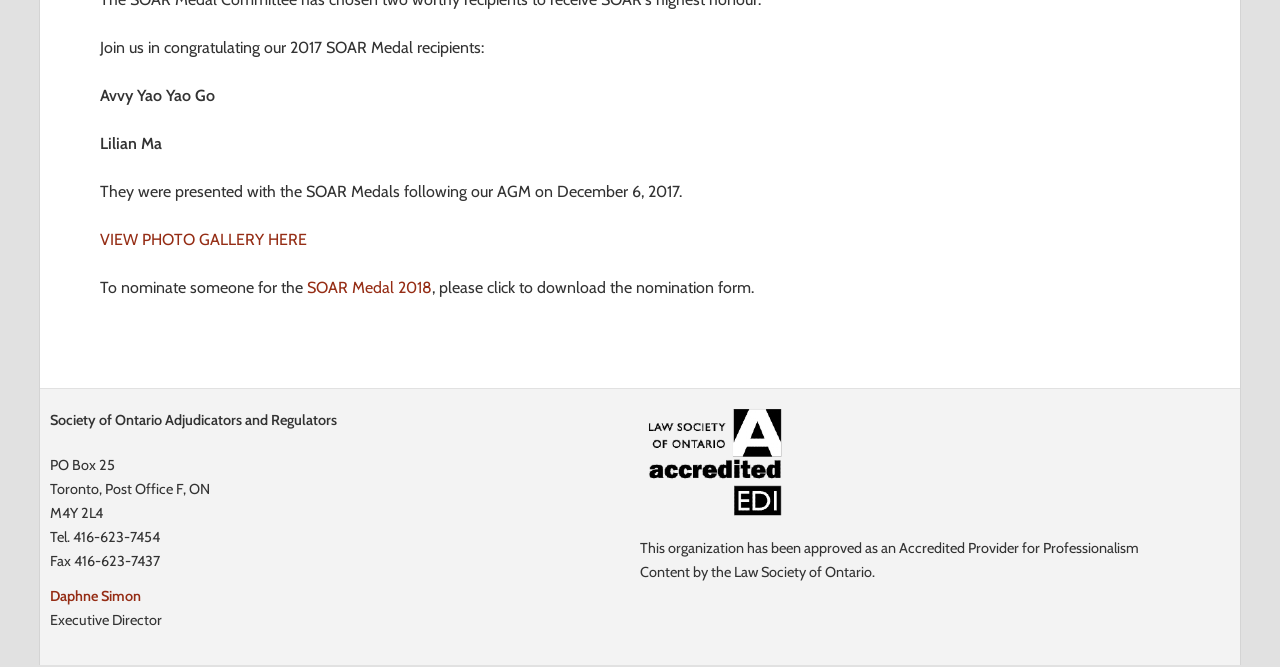Given the webpage screenshot and the description, determine the bounding box coordinates (top-left x, top-left y, bottom-right x, bottom-right y) that define the location of the UI element matching this description: SOAR Medal 2018

[0.24, 0.416, 0.338, 0.445]